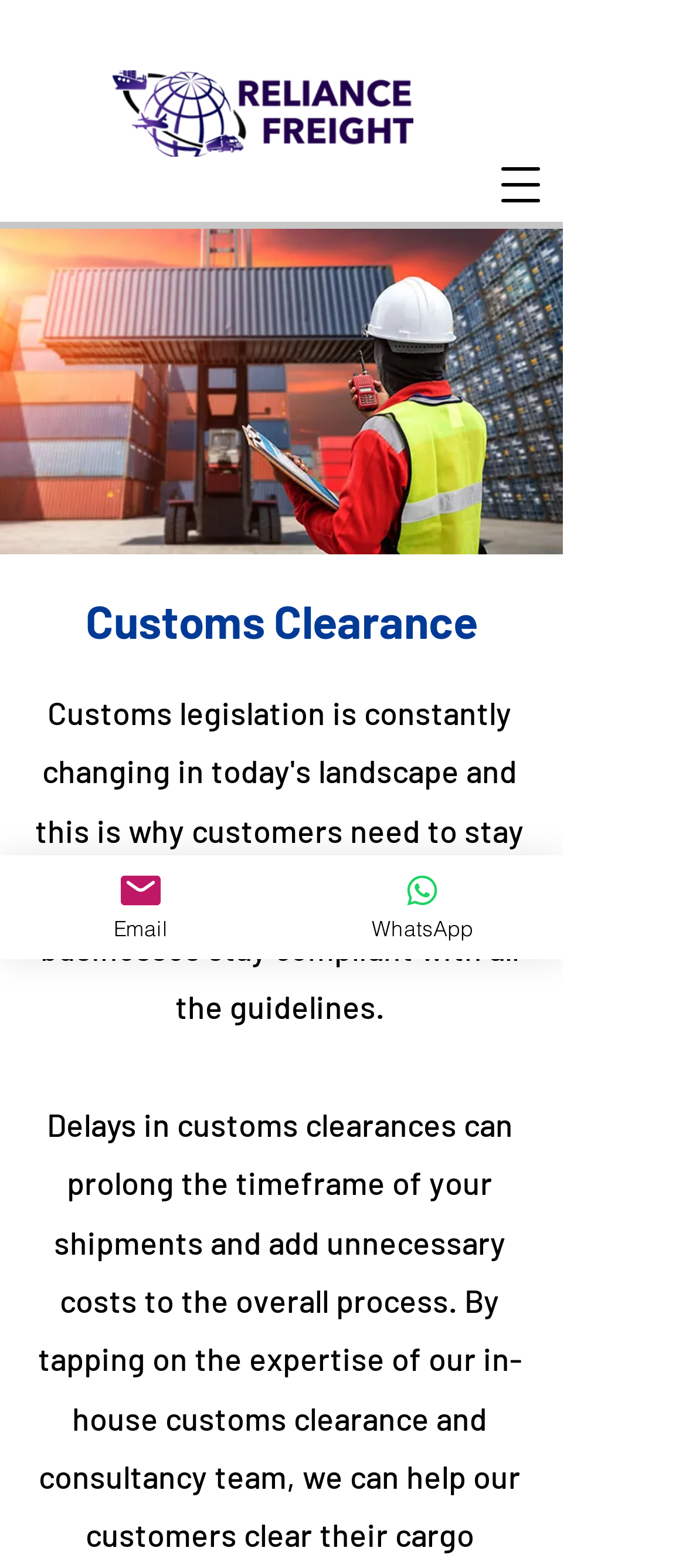Is there a navigation menu?
Using the image as a reference, answer the question with a short word or phrase.

Yes